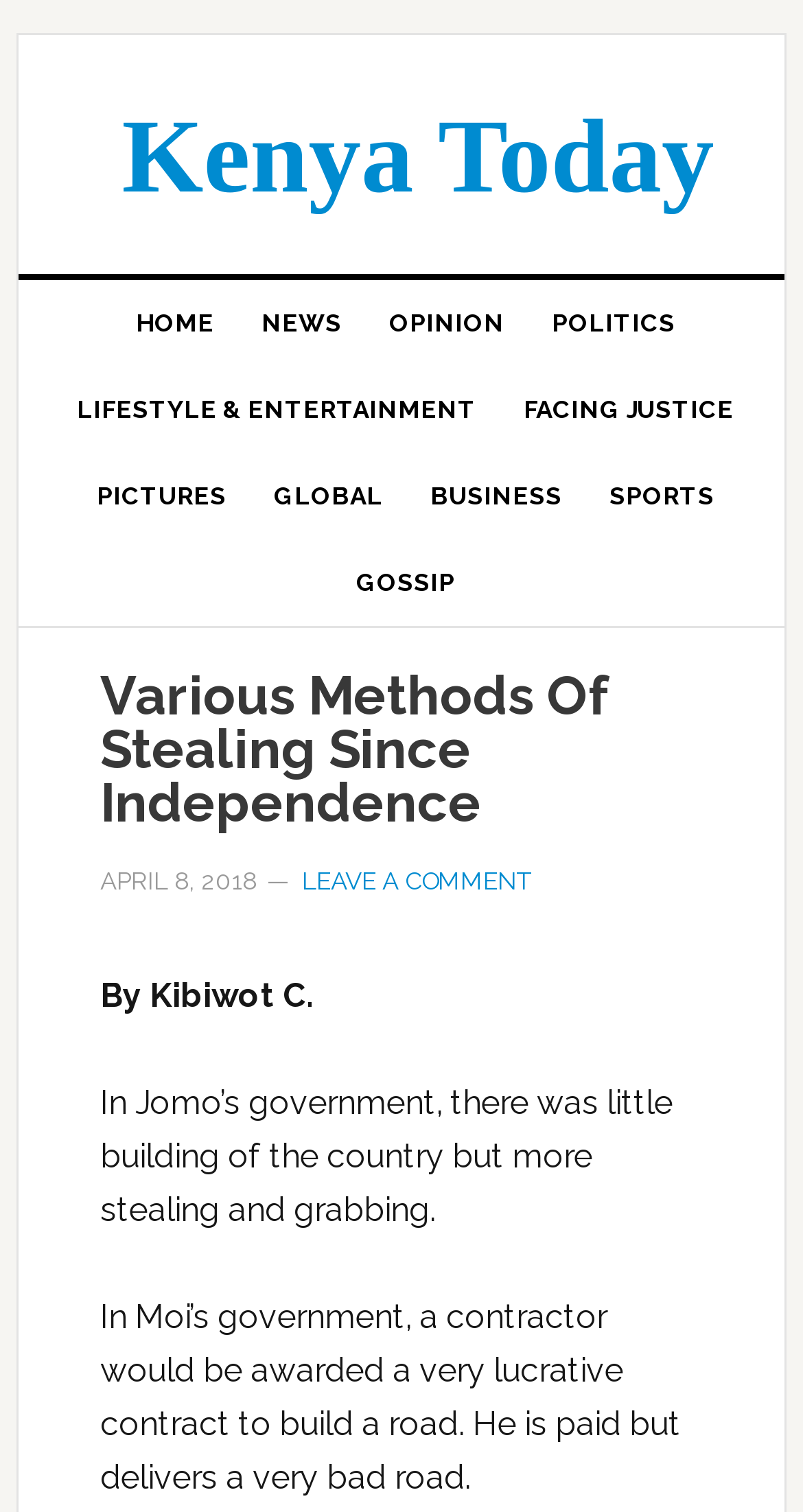Use the information in the screenshot to answer the question comprehensively: What is the date of the article?

I found the date of the article by looking at the time element that says 'APRIL 8, 2018' which is located below the main heading of the article.